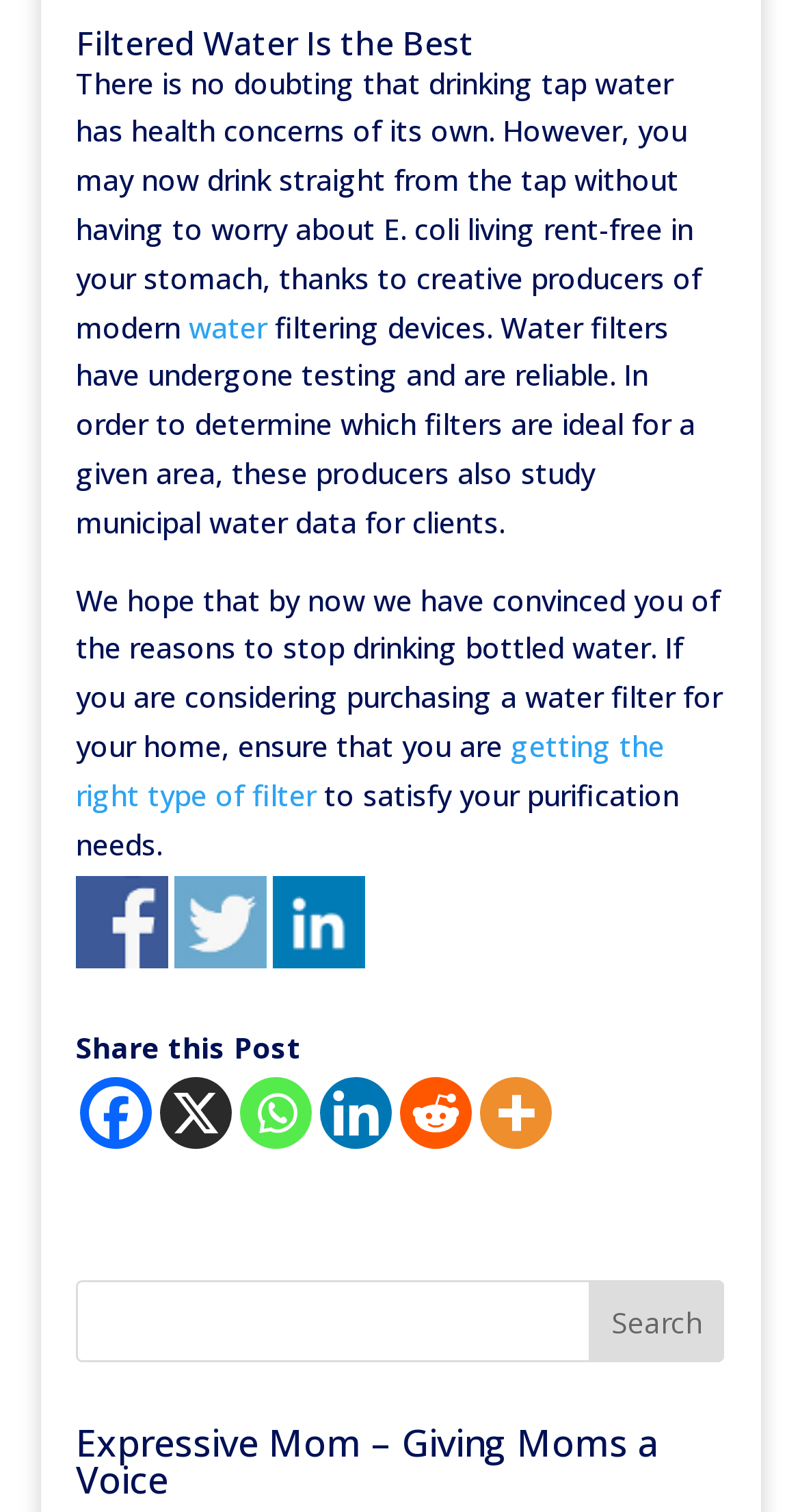Specify the bounding box coordinates of the region I need to click to perform the following instruction: "Click the 'Share on Facebook' link". The coordinates must be four float numbers in the range of 0 to 1, i.e., [left, top, right, bottom].

[0.095, 0.579, 0.21, 0.64]